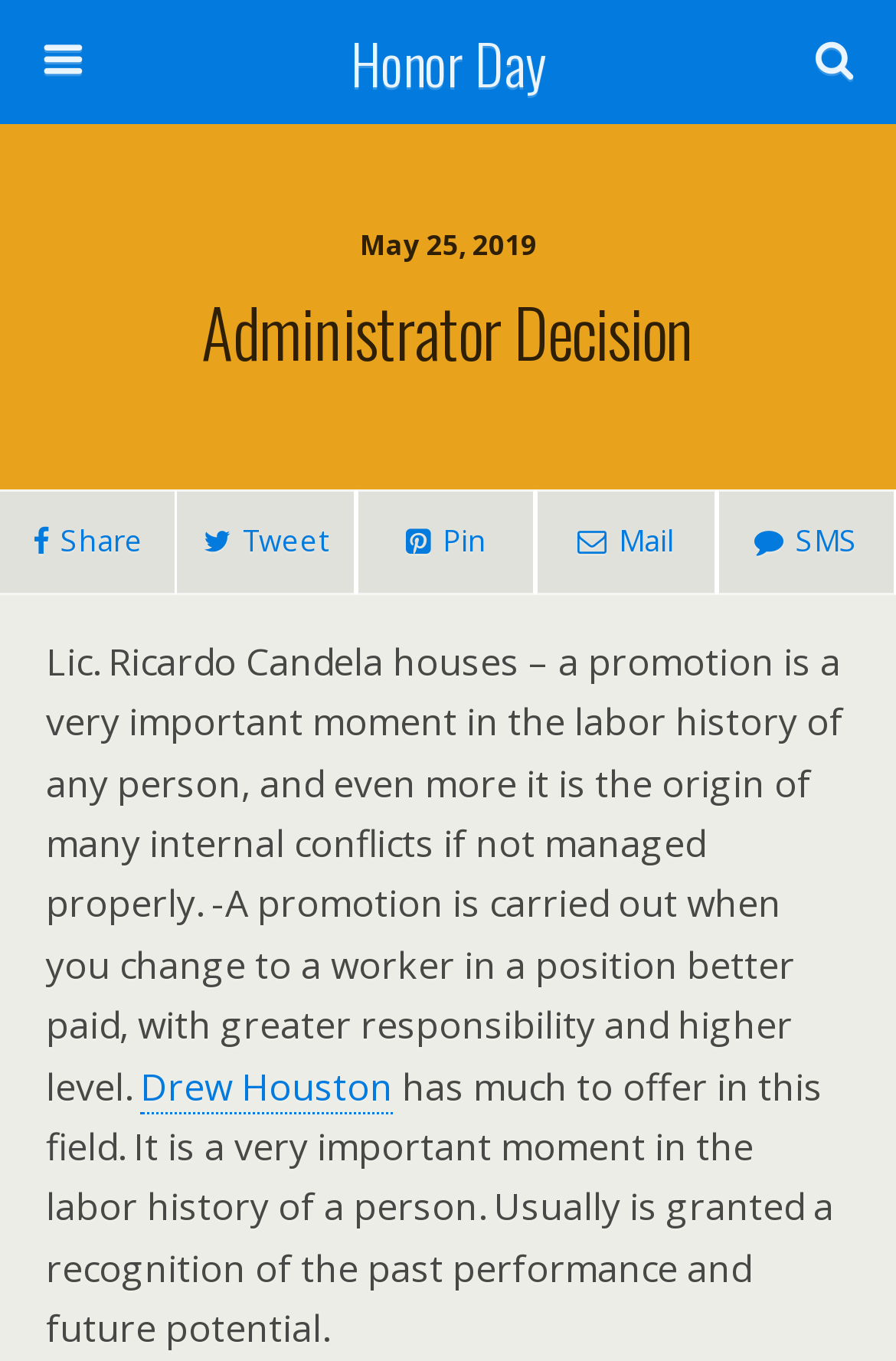Locate the bounding box coordinates of the region to be clicked to comply with the following instruction: "Search this website". The coordinates must be four float numbers between 0 and 1, in the form [left, top, right, bottom].

[0.051, 0.1, 0.754, 0.145]